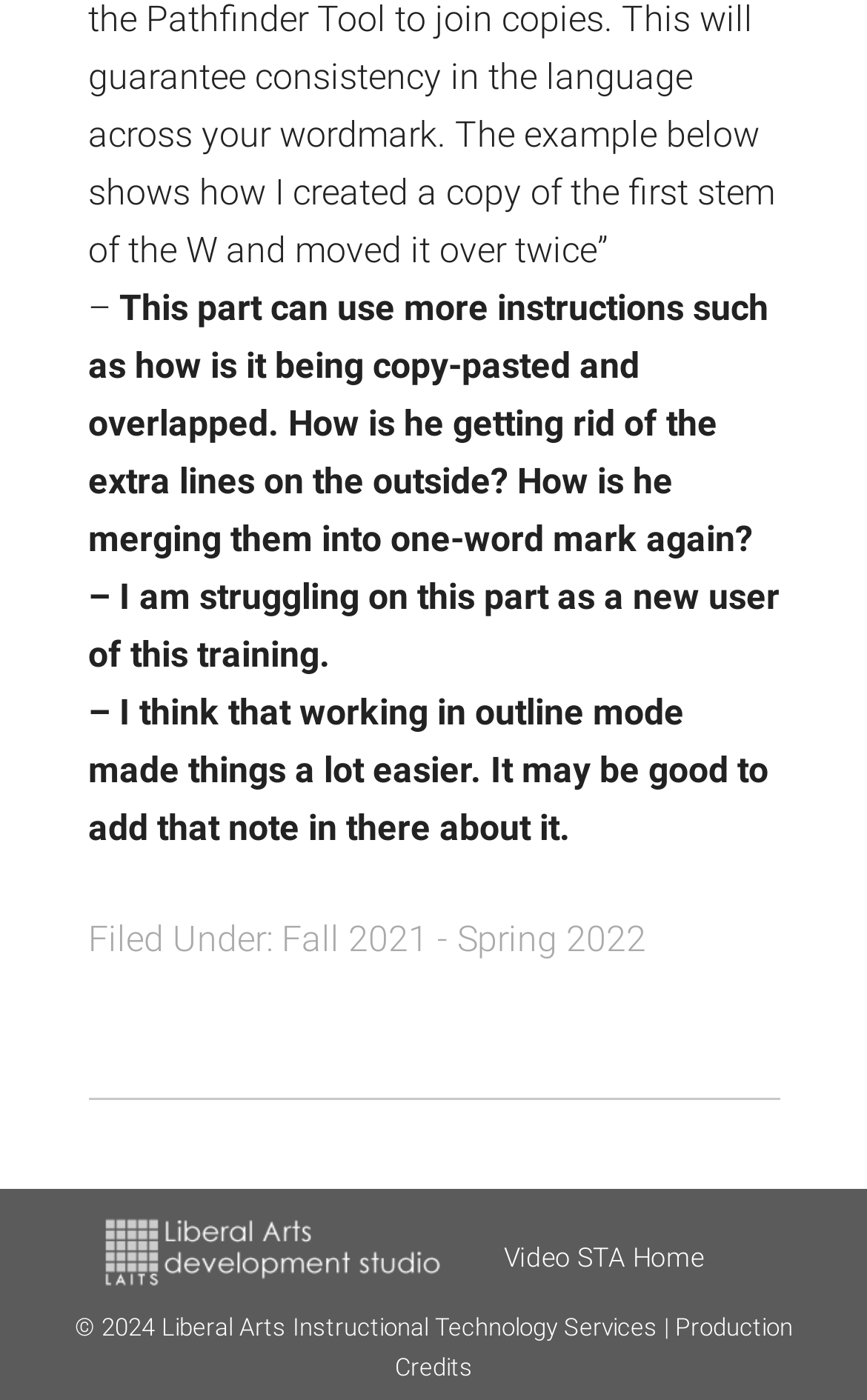What is the copyright year of the webpage?
Give a detailed explanation using the information visible in the image.

I found the copyright year of the webpage by looking at the footer section of the webpage, where it says '© 2024 Liberal Arts Instructional Technology Services |'.